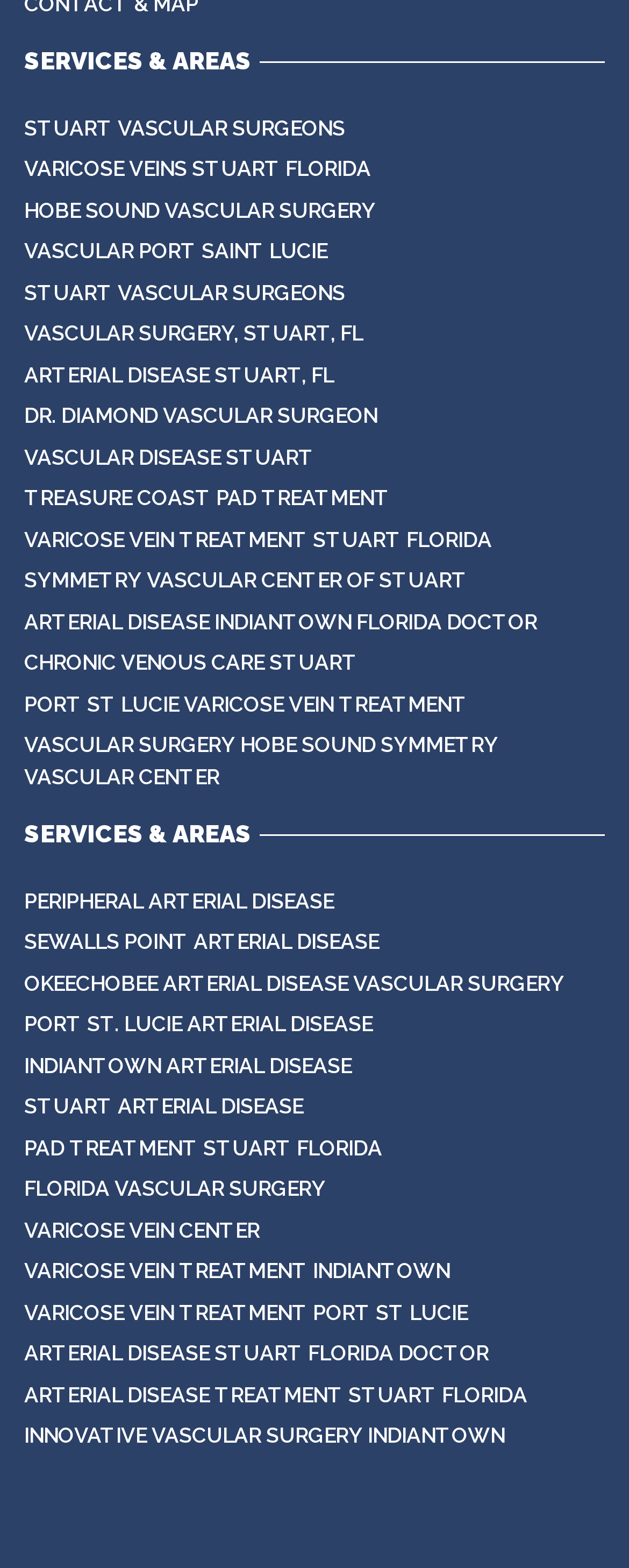Answer the question in one word or a short phrase:
What is the last area listed?

INNOVATIVE VASCULAR SURGERY INDIANTOWN